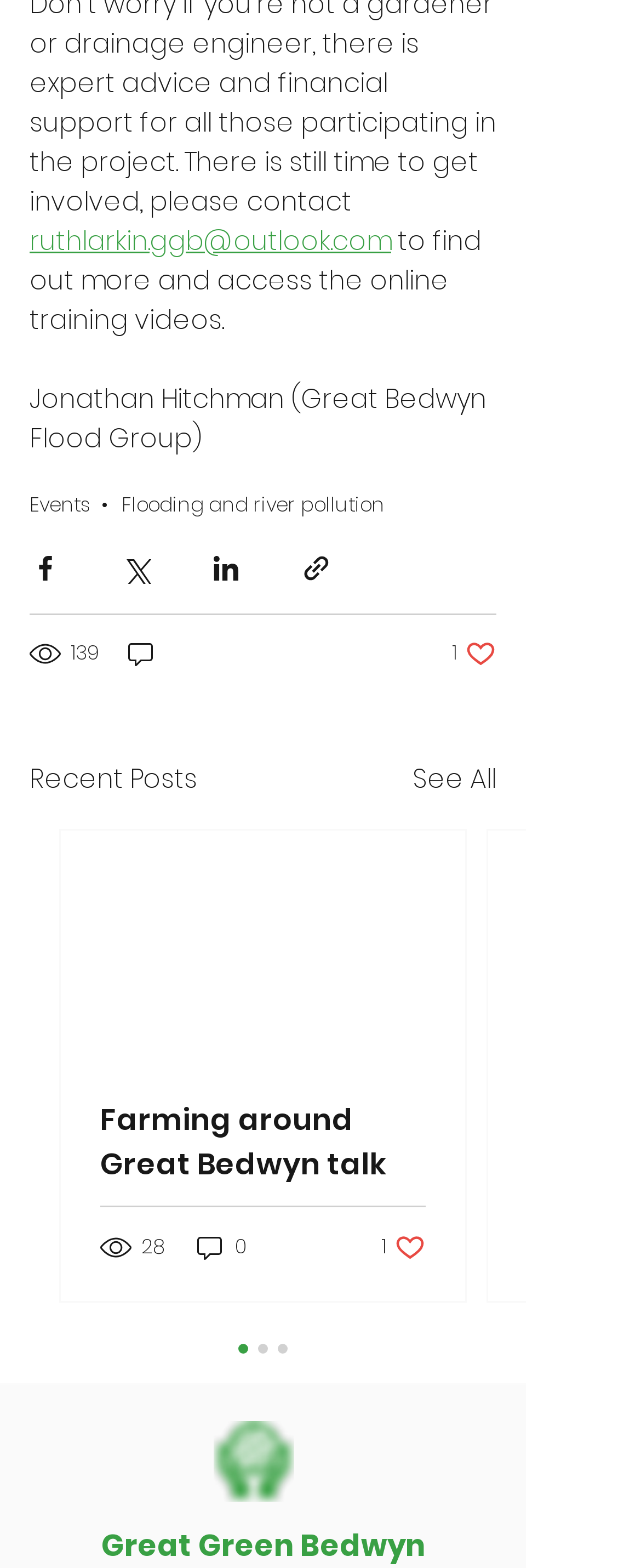Identify the bounding box coordinates of the section to be clicked to complete the task described by the following instruction: "View Events". The coordinates should be four float numbers between 0 and 1, formatted as [left, top, right, bottom].

[0.046, 0.312, 0.138, 0.33]